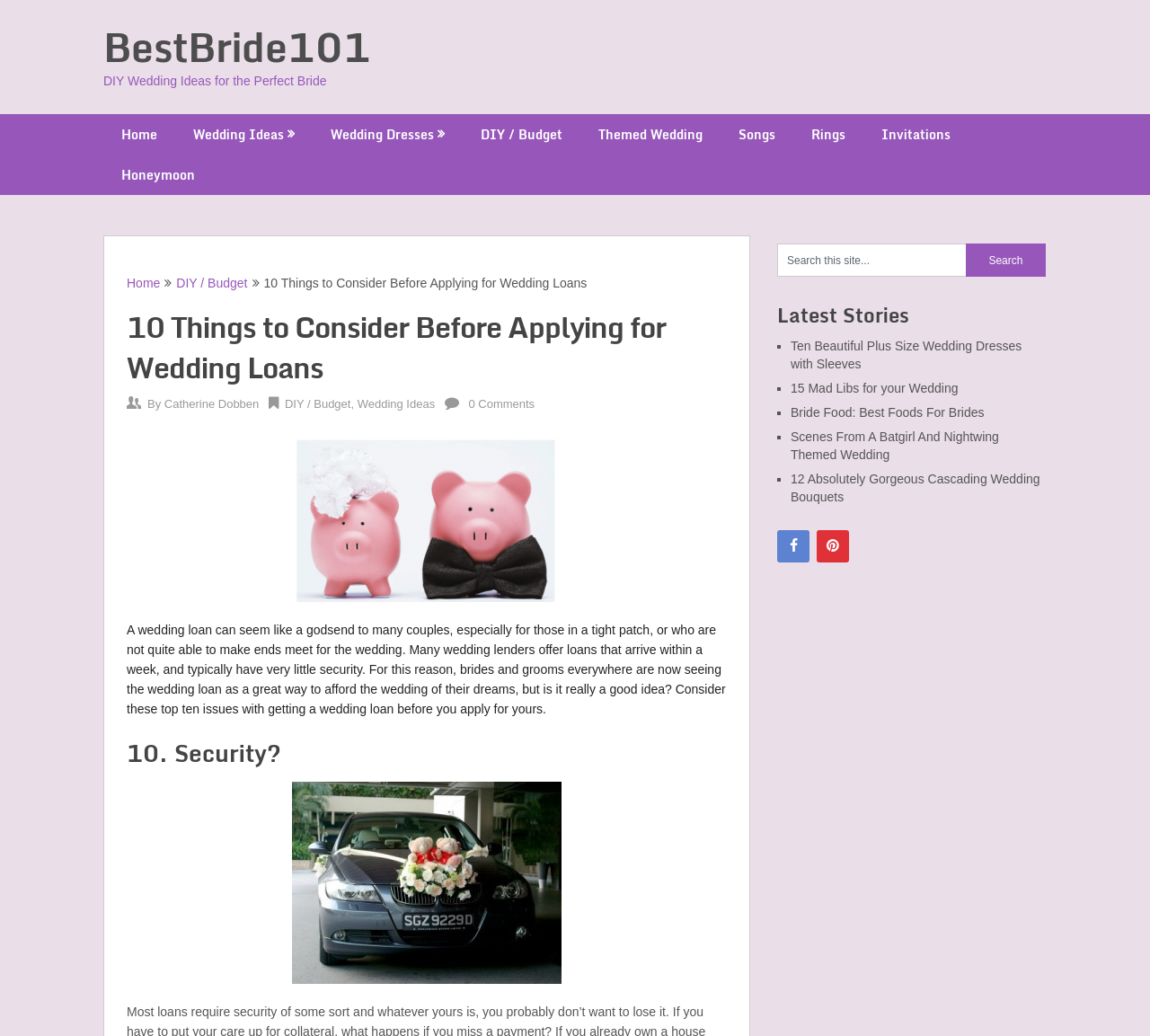Please look at the image and answer the question with a detailed explanation: How many categories are in the main navigation menu?

The main navigation menu is located at the top of the webpage and contains 9 categories, which are 'Home', 'Wedding Ideas', 'Wedding Dresses', 'DIY / Budget', 'Themed Wedding', 'Songs', 'Rings', 'Invitations', and 'Honeymoon'.